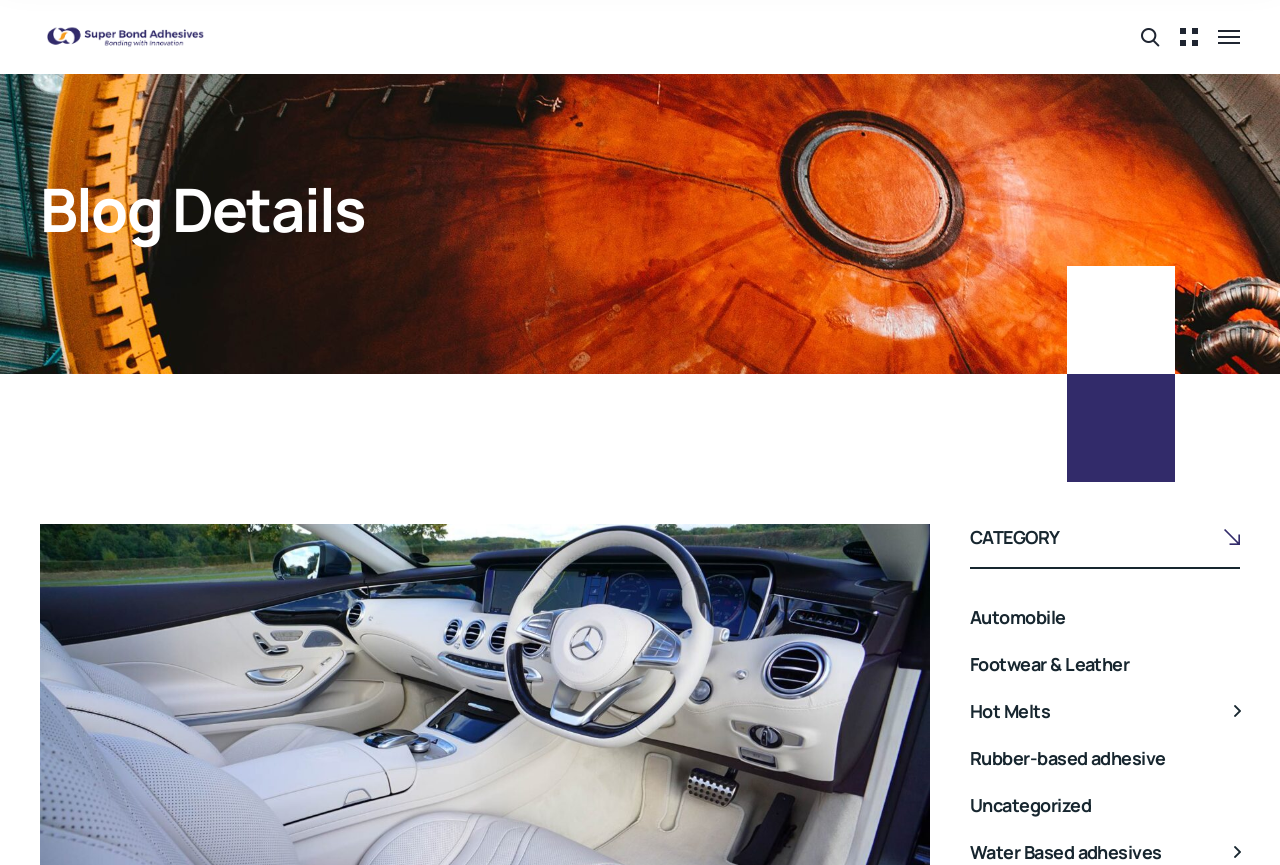Please provide a short answer using a single word or phrase for the question:
Is there an image on this webpage?

Yes